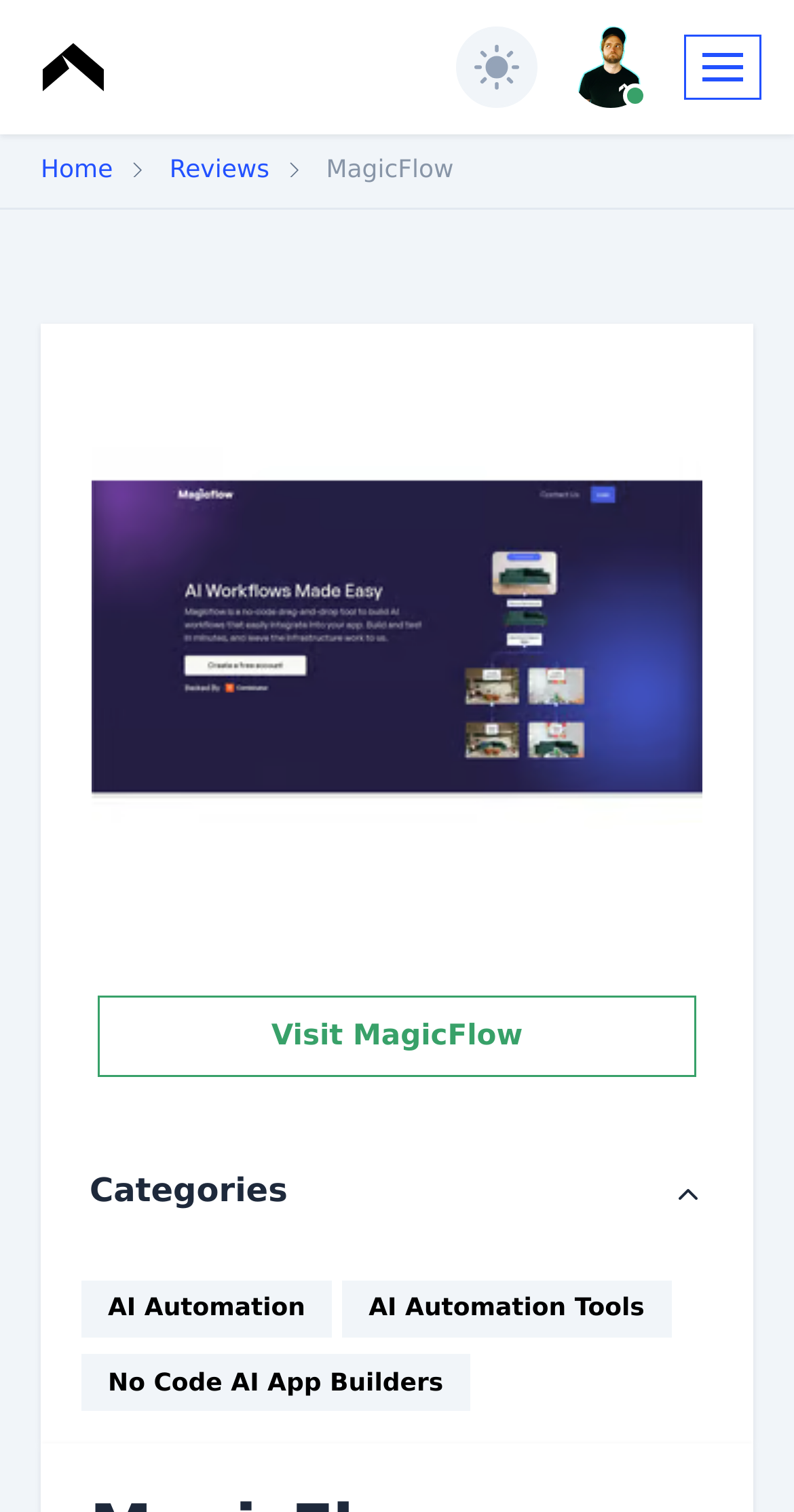Please determine the bounding box coordinates for the element that should be clicked to follow these instructions: "Switch the theme".

[0.574, 0.018, 0.677, 0.072]